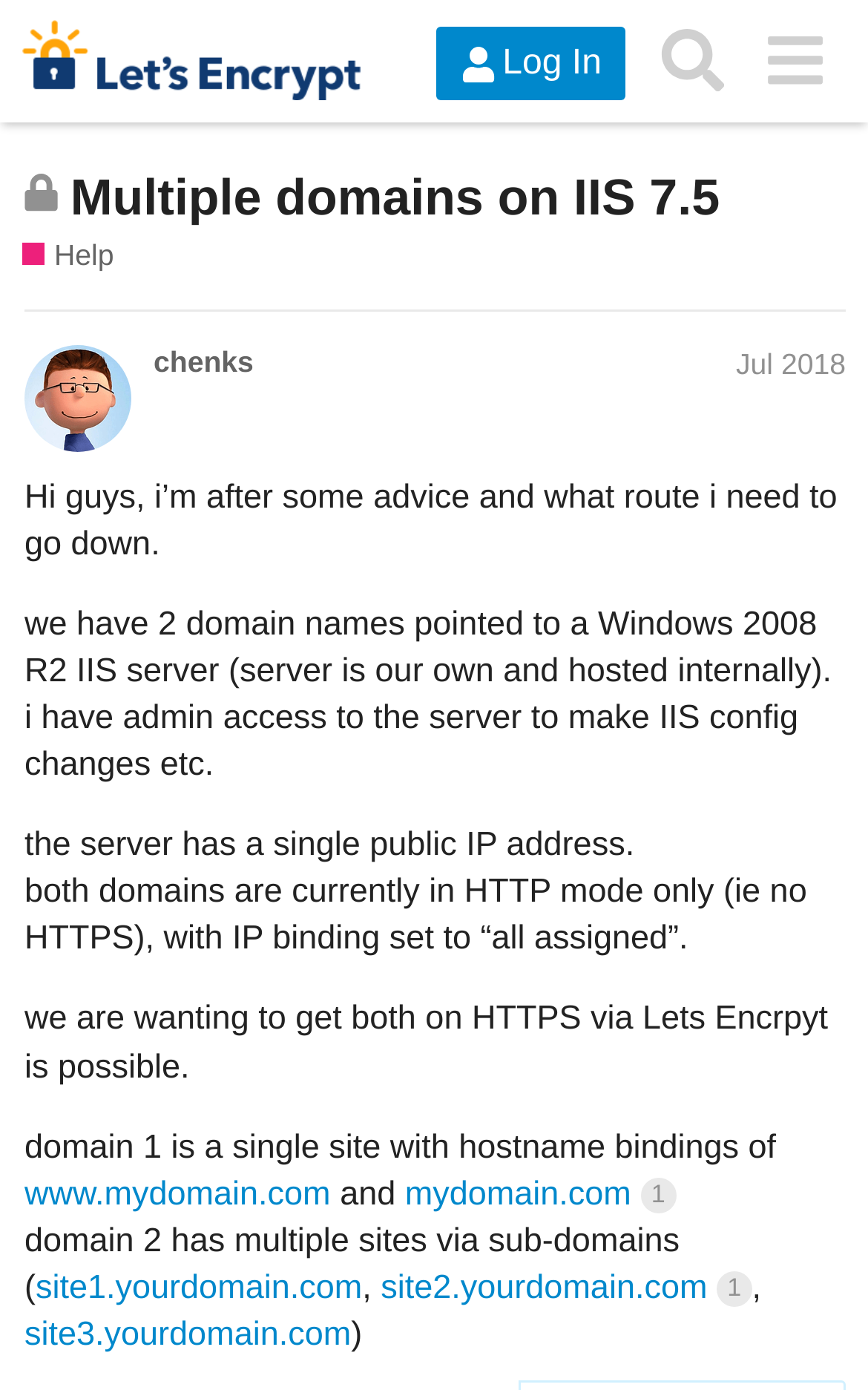What is the current mode of both domains?
Please look at the screenshot and answer using one word or phrase.

HTTP